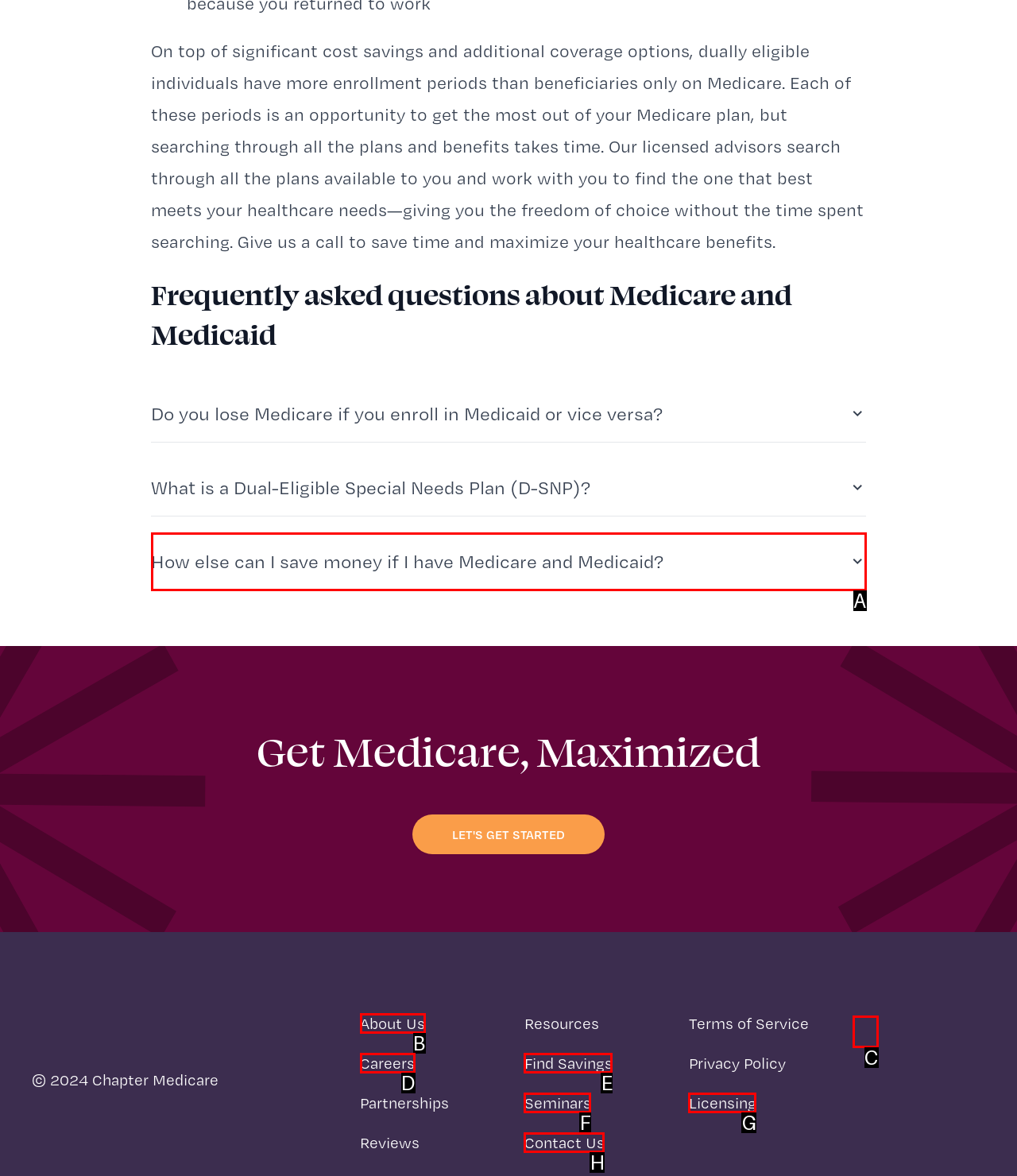Identify which HTML element matches the description: Licensing. Answer with the correct option's letter.

G